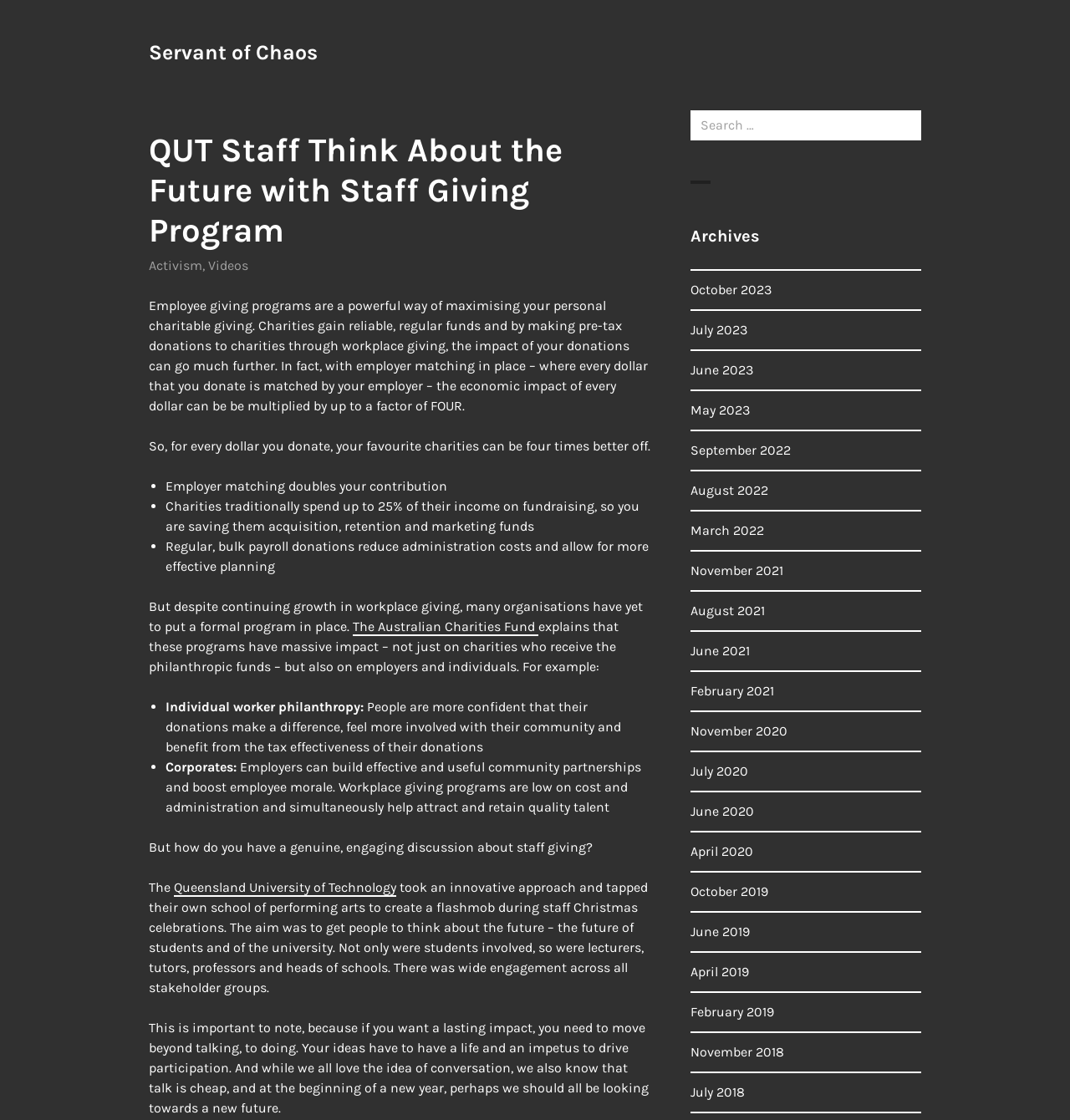Can you determine the bounding box coordinates of the area that needs to be clicked to fulfill the following instruction: "Click on the 'The Australian Charities Fund' link"?

[0.33, 0.552, 0.503, 0.566]